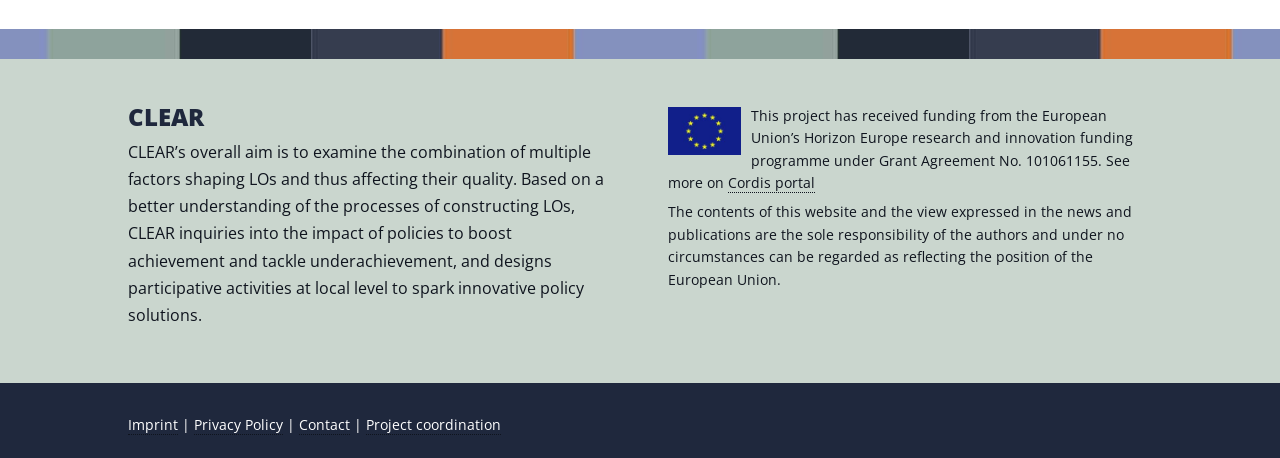What is the purpose of the Cordis portal?
Could you answer the question with a detailed and thorough explanation?

The link 'Cordis portal' is mentioned in the context of the funding received from the European Union, suggesting that the Cordis portal provides more information on the funding programme or the project.